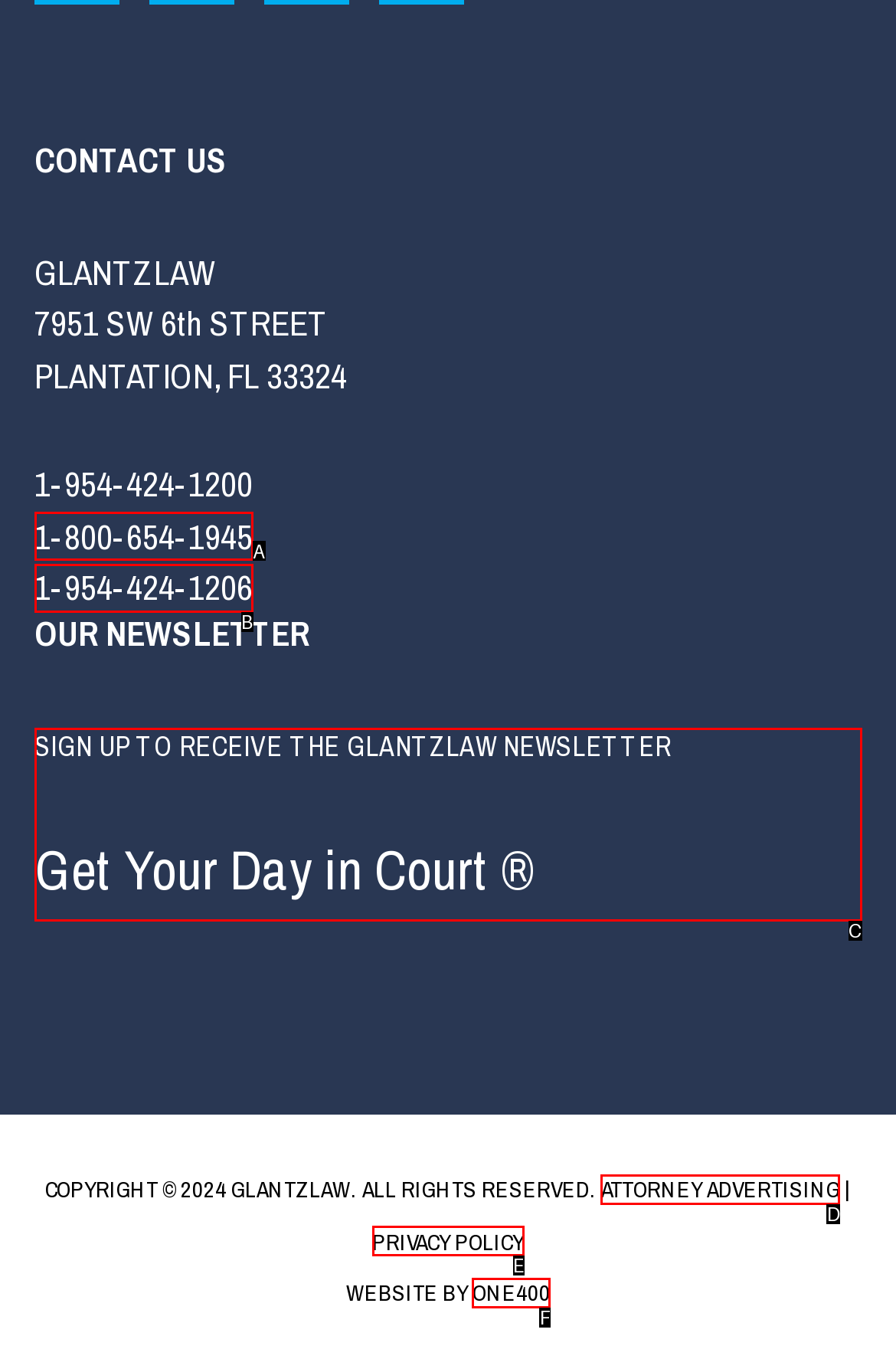Match the following description to a UI element: PRIVACY POLICY
Provide the letter of the matching option directly.

E